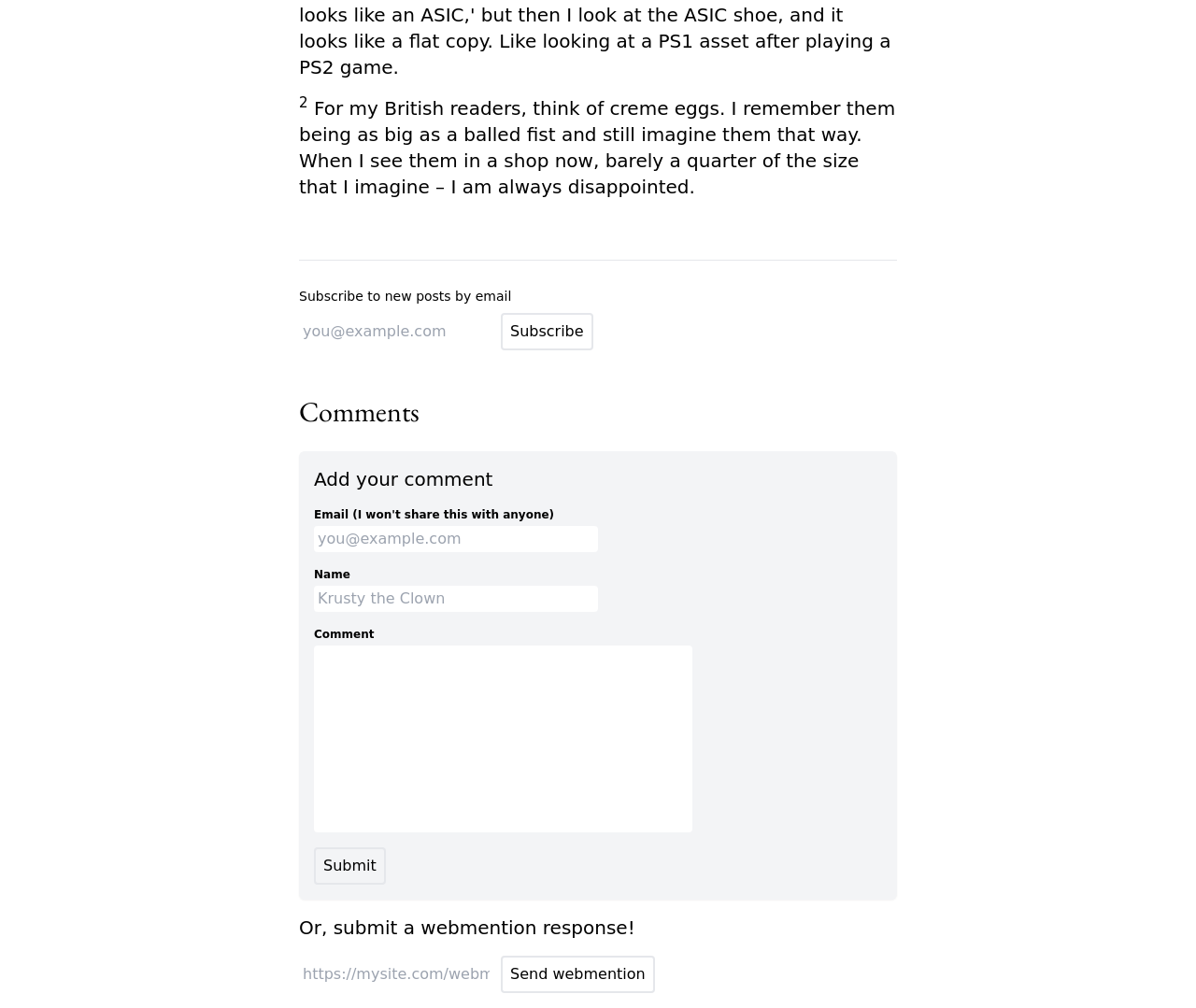What is the topic of the text? Analyze the screenshot and reply with just one word or a short phrase.

Creme eggs